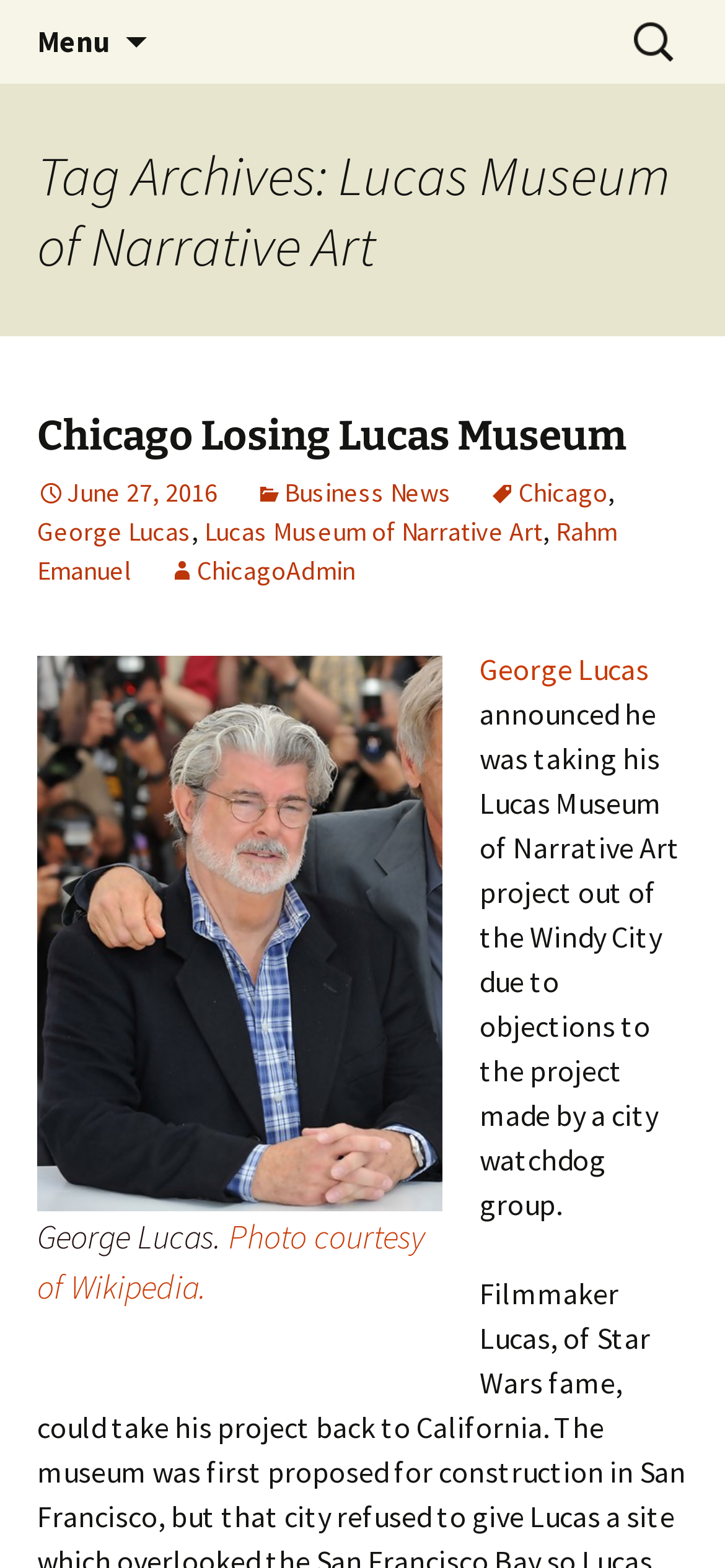What is the date of the article?
Can you provide an in-depth and detailed response to the question?

I found the answer by looking at the link ' June 27, 2016' which suggests that the date of the article is June 27, 2016.